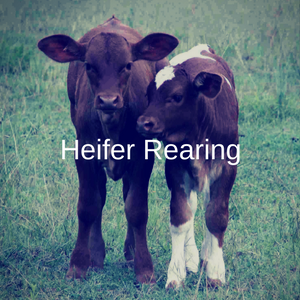Offer a detailed explanation of what is happening in the image.

The image depicts two young calves standing close together in a grassy field, embodying the theme of "Heifer Rearing." Their playful demeanor and curiosity are evident as they engage with their environment. This phrase emphasizes the importance of raising heifers, which are female calves destined for breeding or milk production. The lush green backdrop creates a serene atmosphere, highlighting the natural habitat where these calves are nurtured. The image effectively captures the essence of livestock husbandry and the care involved in their growth and development.